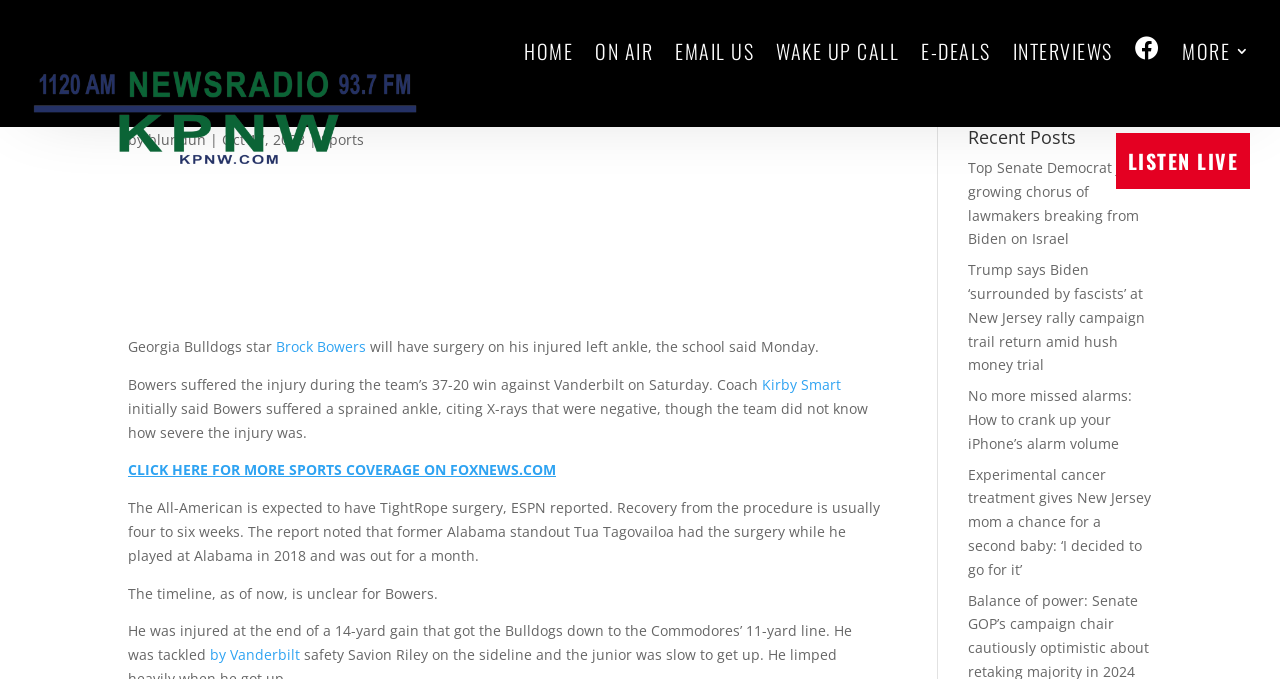Pinpoint the bounding box coordinates of the element that must be clicked to accomplish the following instruction: "Read more about Georgia Bulldogs star". The coordinates should be in the format of four float numbers between 0 and 1, i.e., [left, top, right, bottom].

[0.216, 0.497, 0.286, 0.525]